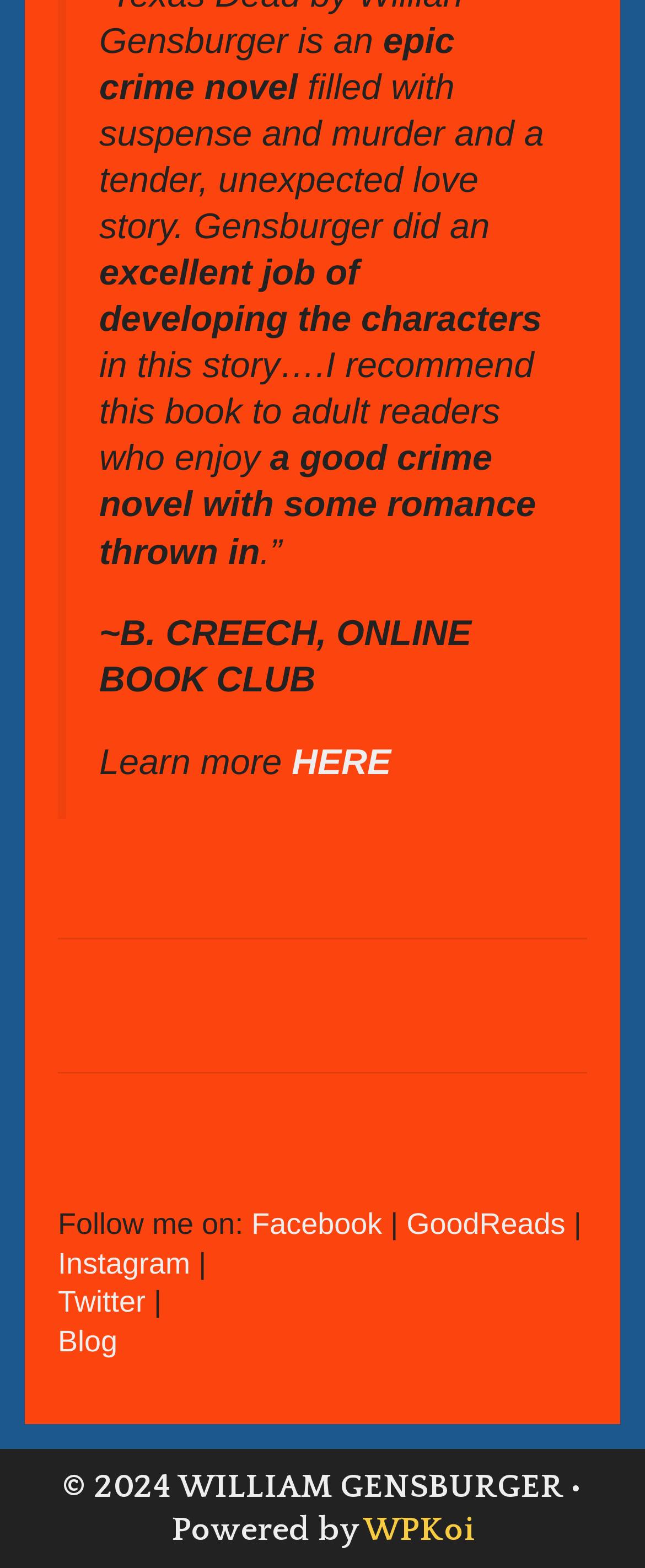What is the tone of the book review?
Using the details shown in the screenshot, provide a comprehensive answer to the question.

The tone of the book review can be inferred from the text, which uses phrases such as 'excellent job', 'I recommend this book', and 'a good crime novel with some romance thrown in', suggesting a positive review.